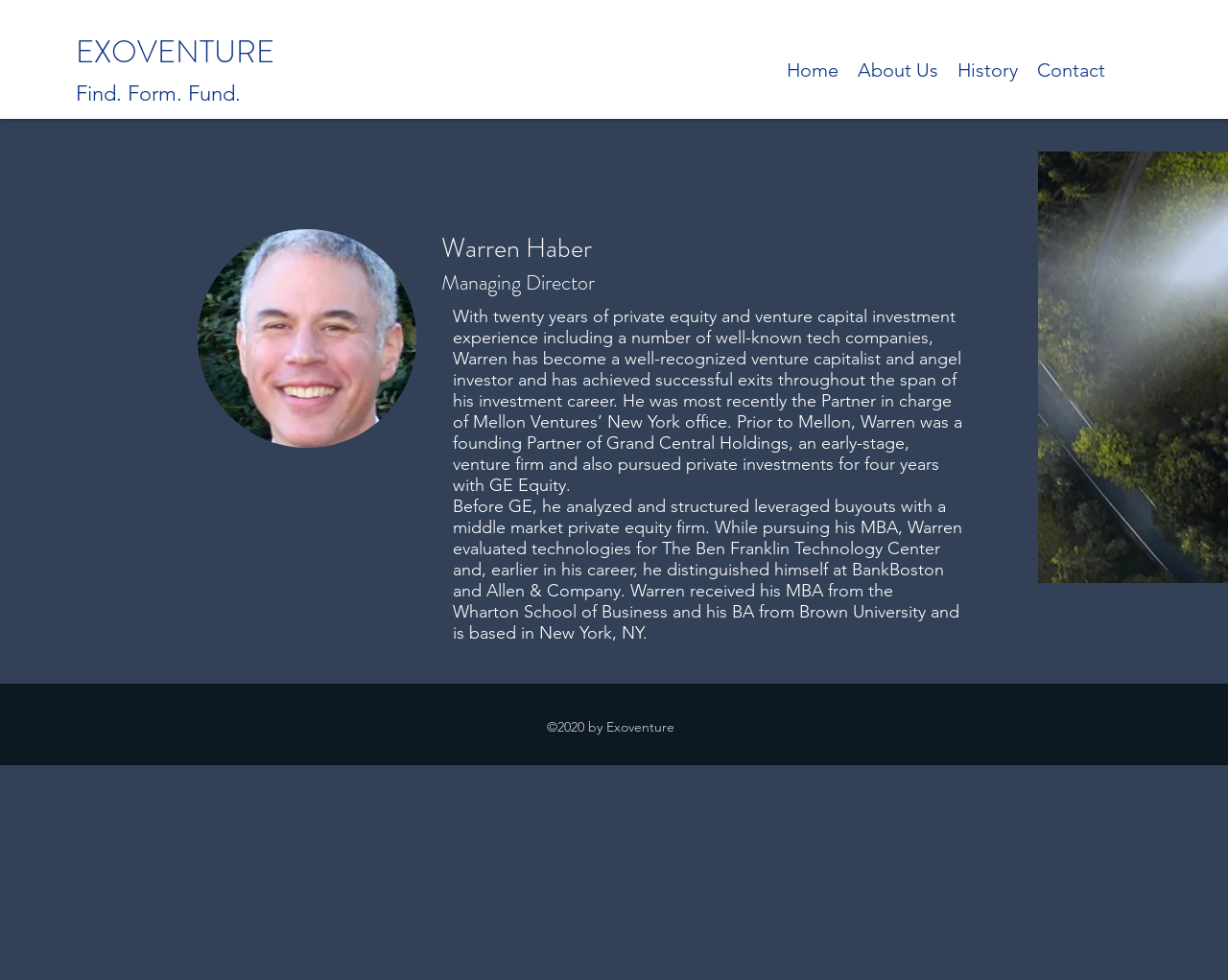Refer to the image and answer the question with as much detail as possible: How many links are in the navigation menu?

I counted the number of link elements that are children of the navigation element, which has a bounding box coordinate of [0.493, 0.057, 0.908, 0.086]. There are four link elements: 'Home', 'About Us', 'History', and 'Contact'.